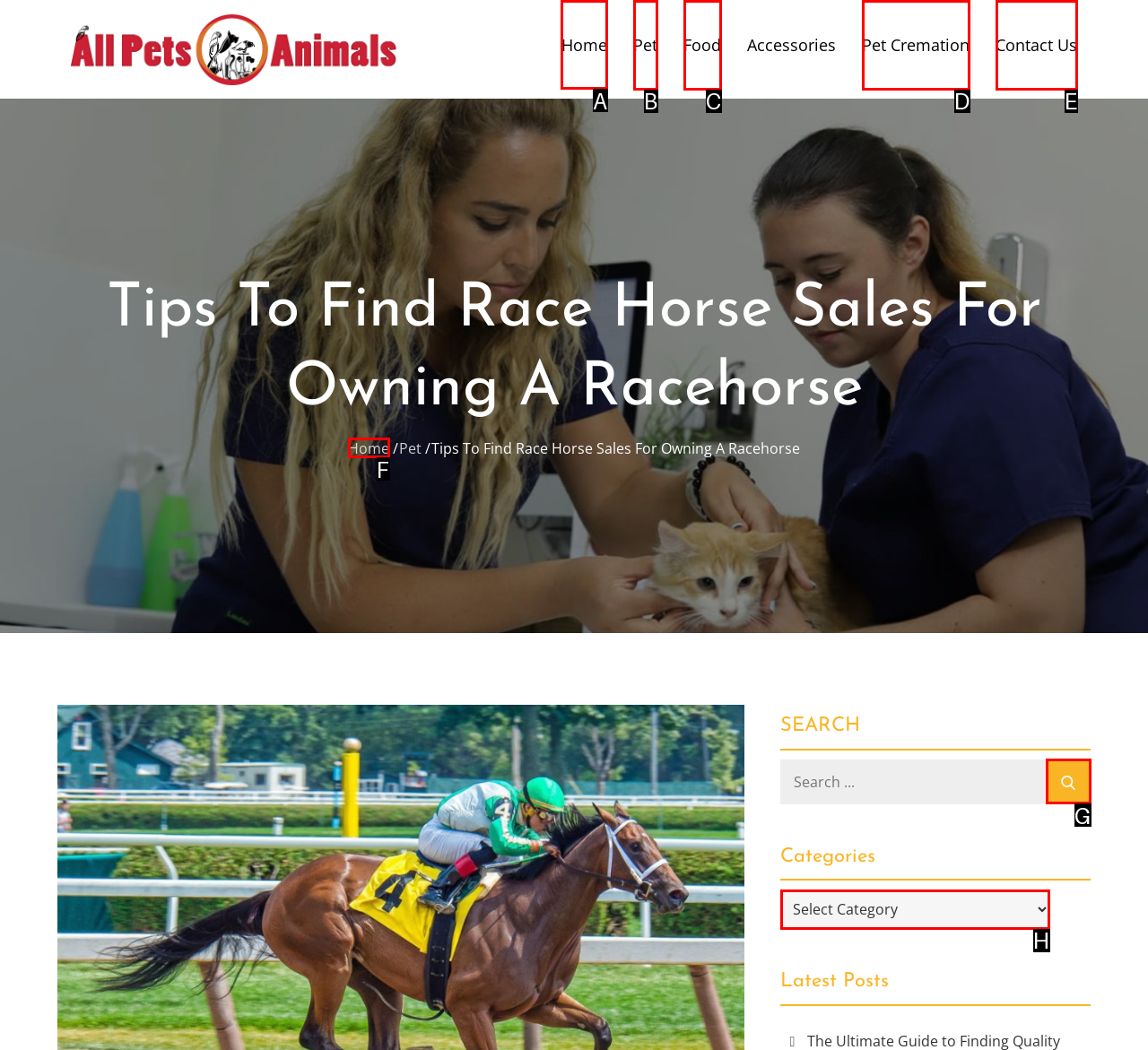Determine which HTML element to click on in order to complete the action: go to home page.
Reply with the letter of the selected option.

A